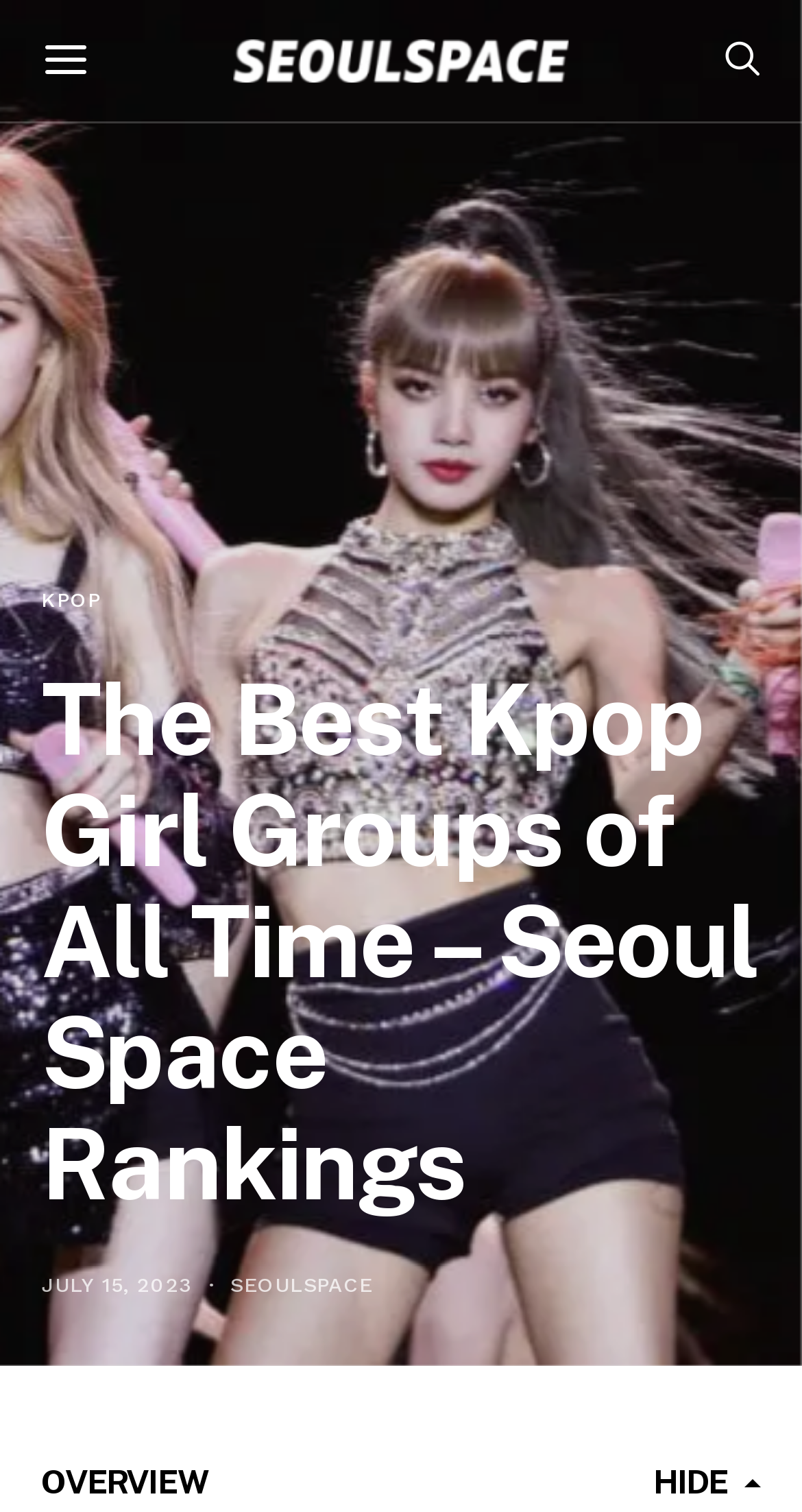What is the theme of the article?
Answer with a single word or phrase by referring to the visual content.

Kpop